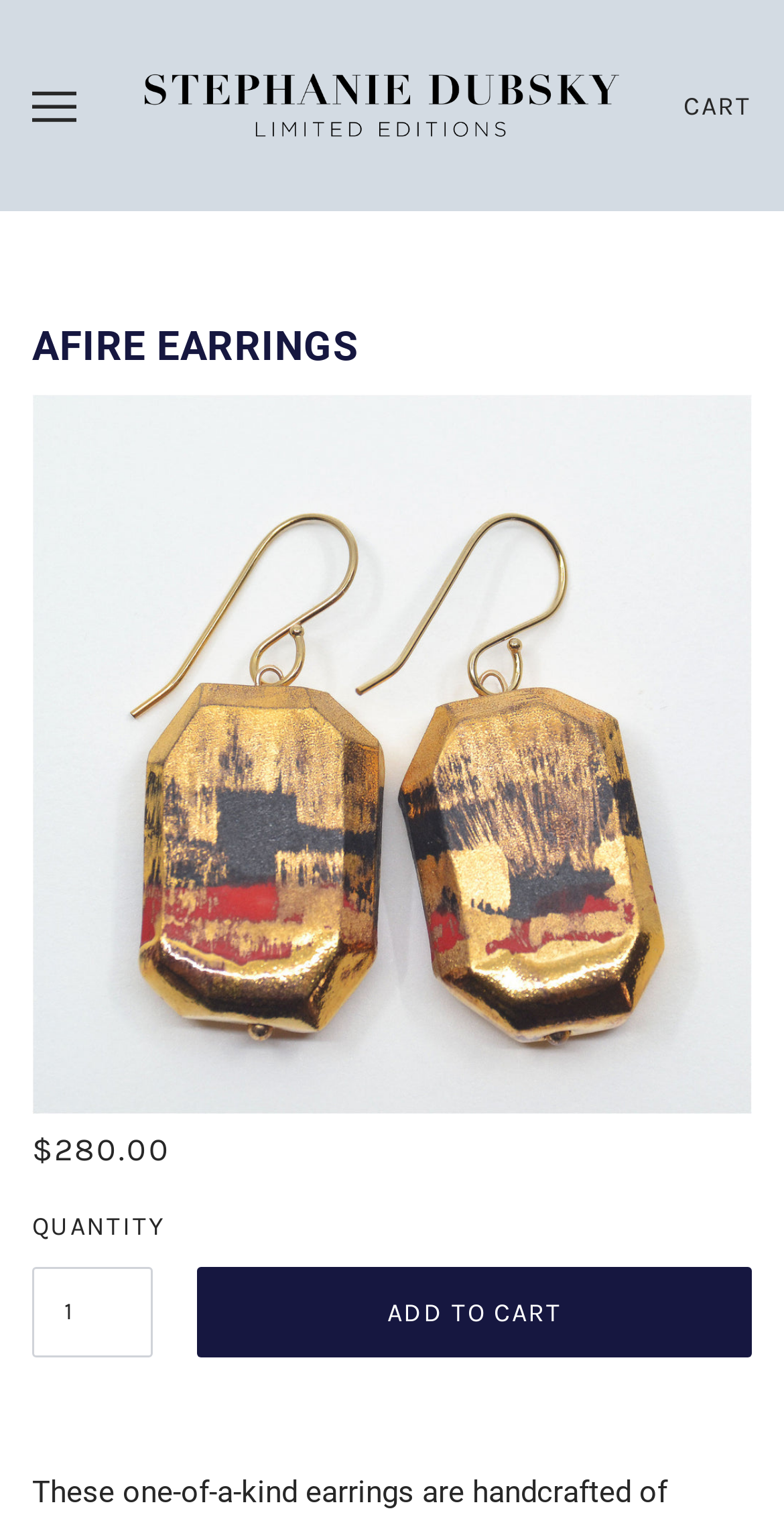What is the minimum quantity that can be added to the cart?
Can you offer a detailed and complete answer to this question?

The minimum quantity that can be added to the cart can be determined by looking at the spinbutton element with the text 'QUANTITY' located at coordinates [0.041, 0.831, 0.195, 0.891]. The valuemin attribute of this element is set to 1, indicating that the minimum quantity is 1.